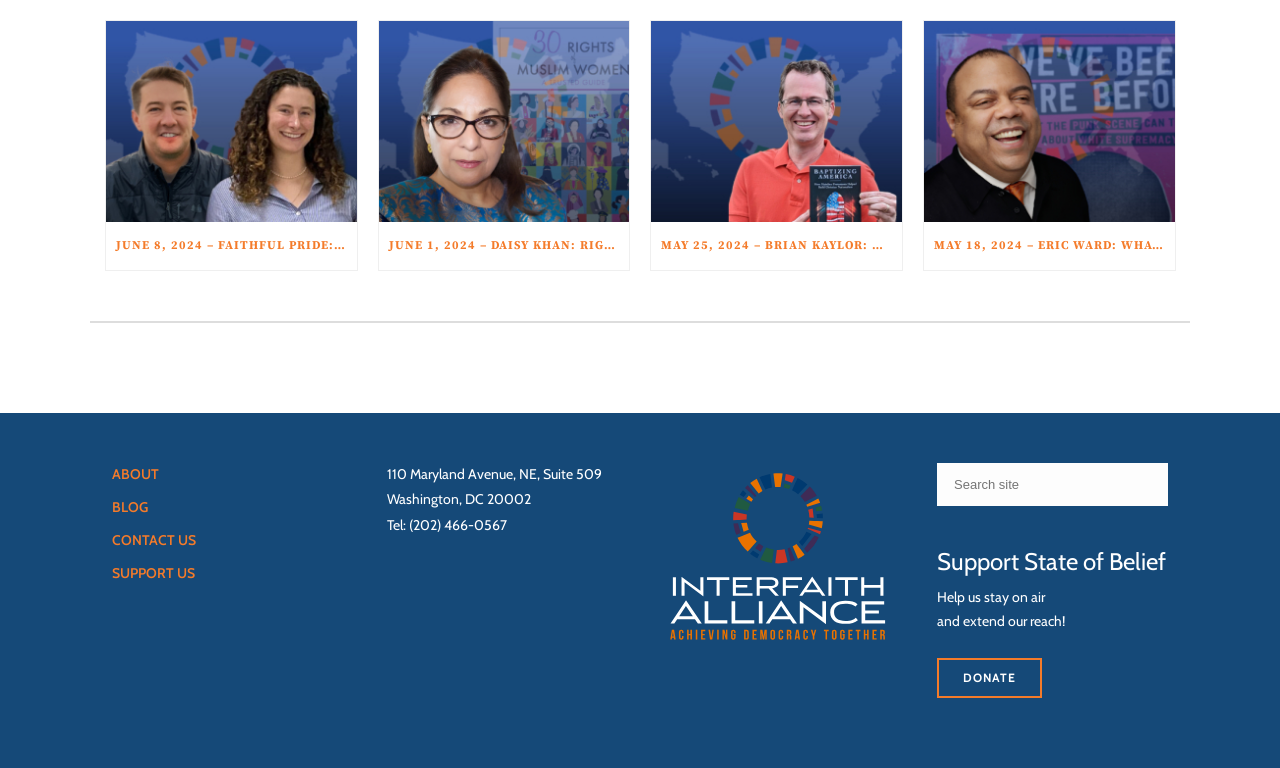Locate the UI element that matches the description name="s" placeholder="Search site" in the webpage screenshot. Return the bounding box coordinates in the format (top-left x, top-left y, bottom-right x, bottom-right y), with values ranging from 0 to 1.

[0.732, 0.603, 0.912, 0.659]